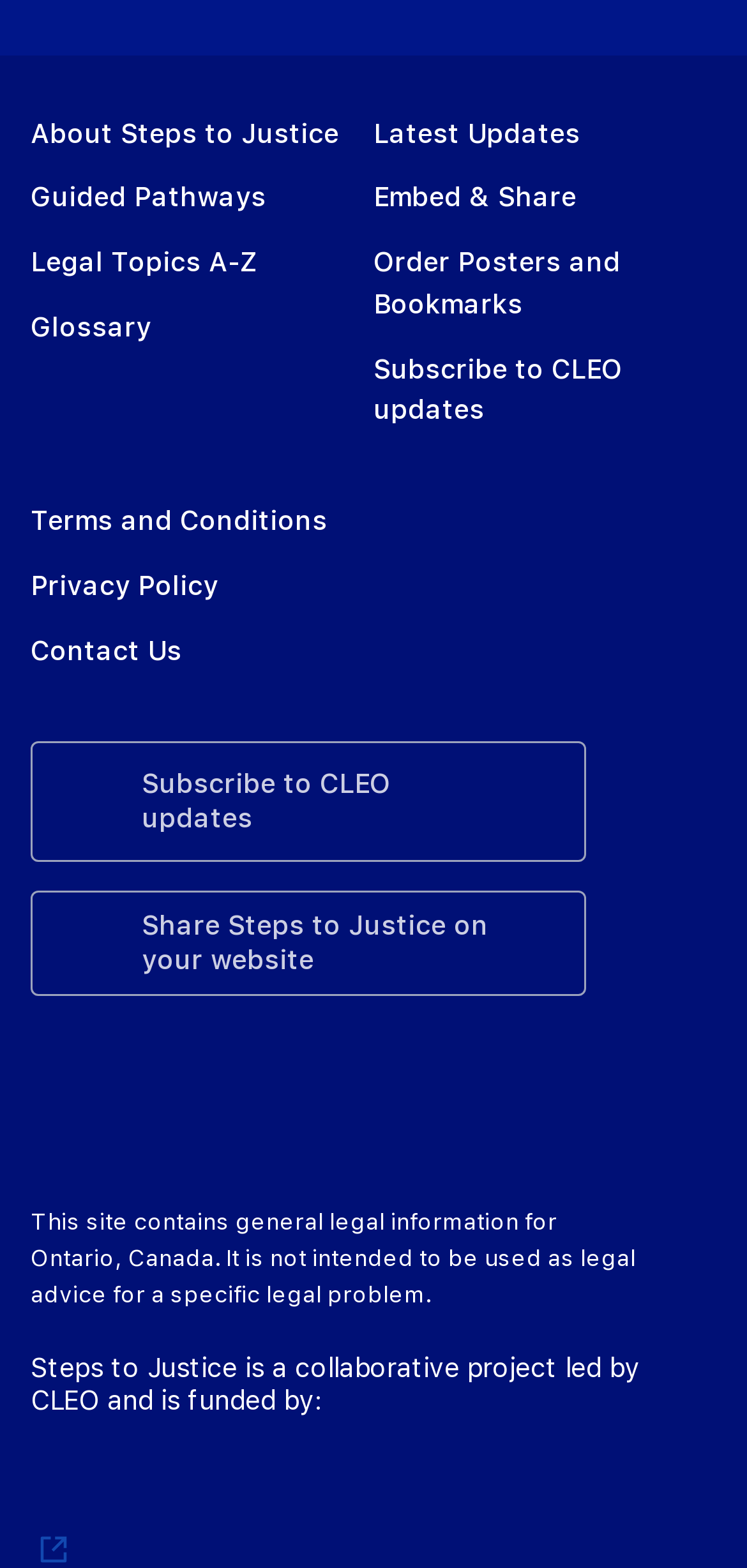Provide the bounding box coordinates for the UI element described in this sentence: "aria-label="Open navigation menu"". The coordinates should be four float values between 0 and 1, i.e., [left, top, right, bottom].

None